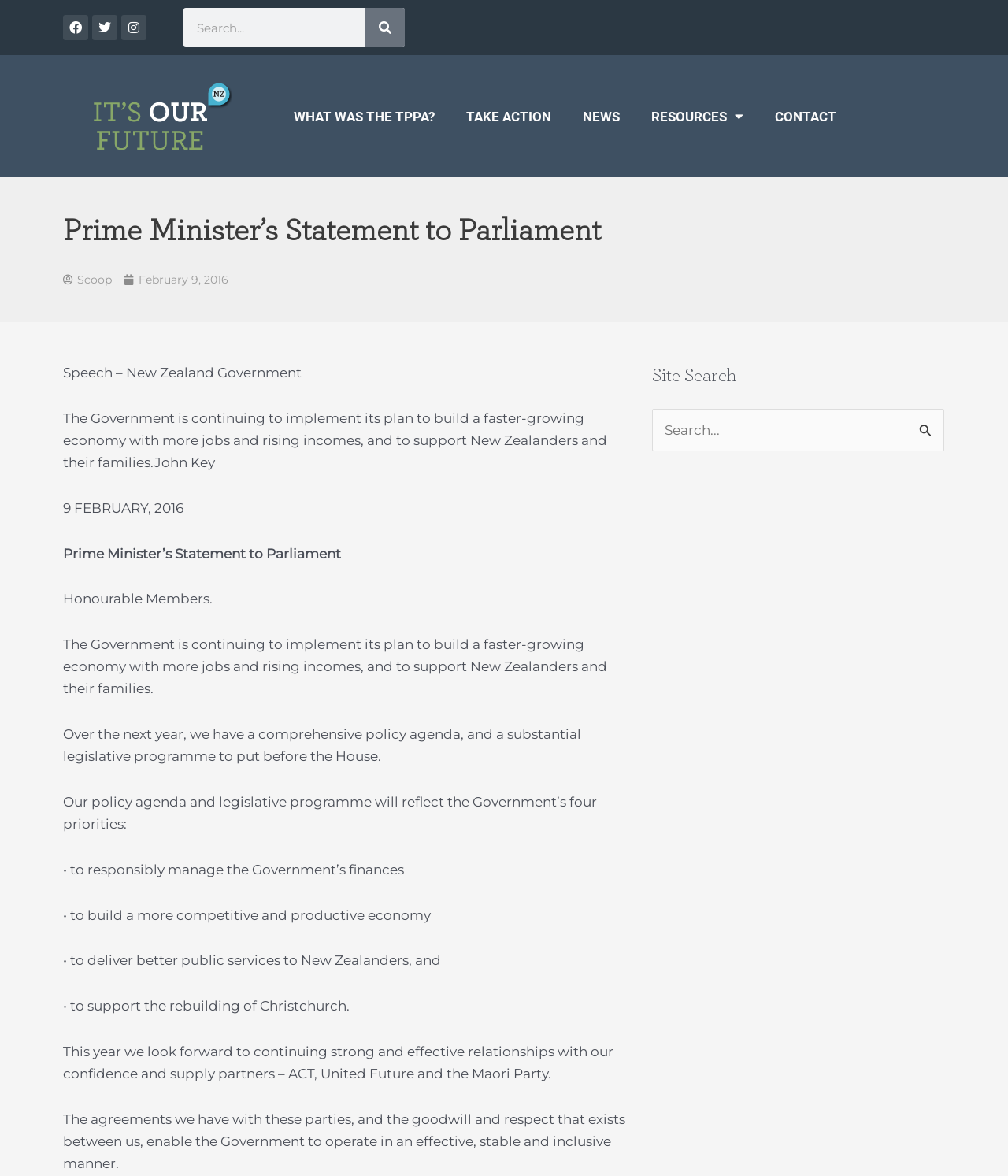Answer the question with a single word or phrase: 
What social media platforms are linked?

Facebook, Twitter, Instagram